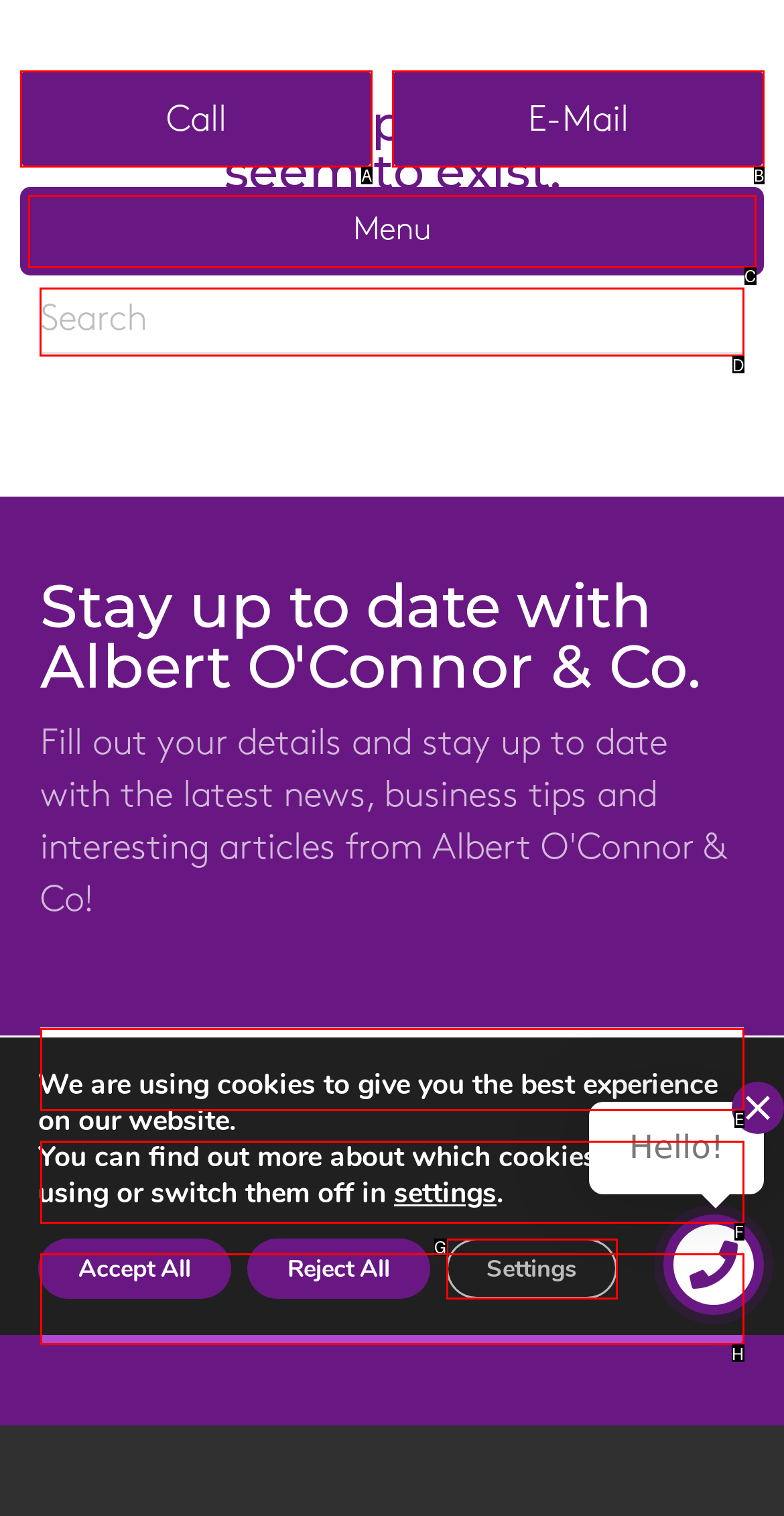Which option should be clicked to complete this task: Search for something
Reply with the letter of the correct choice from the given choices.

D